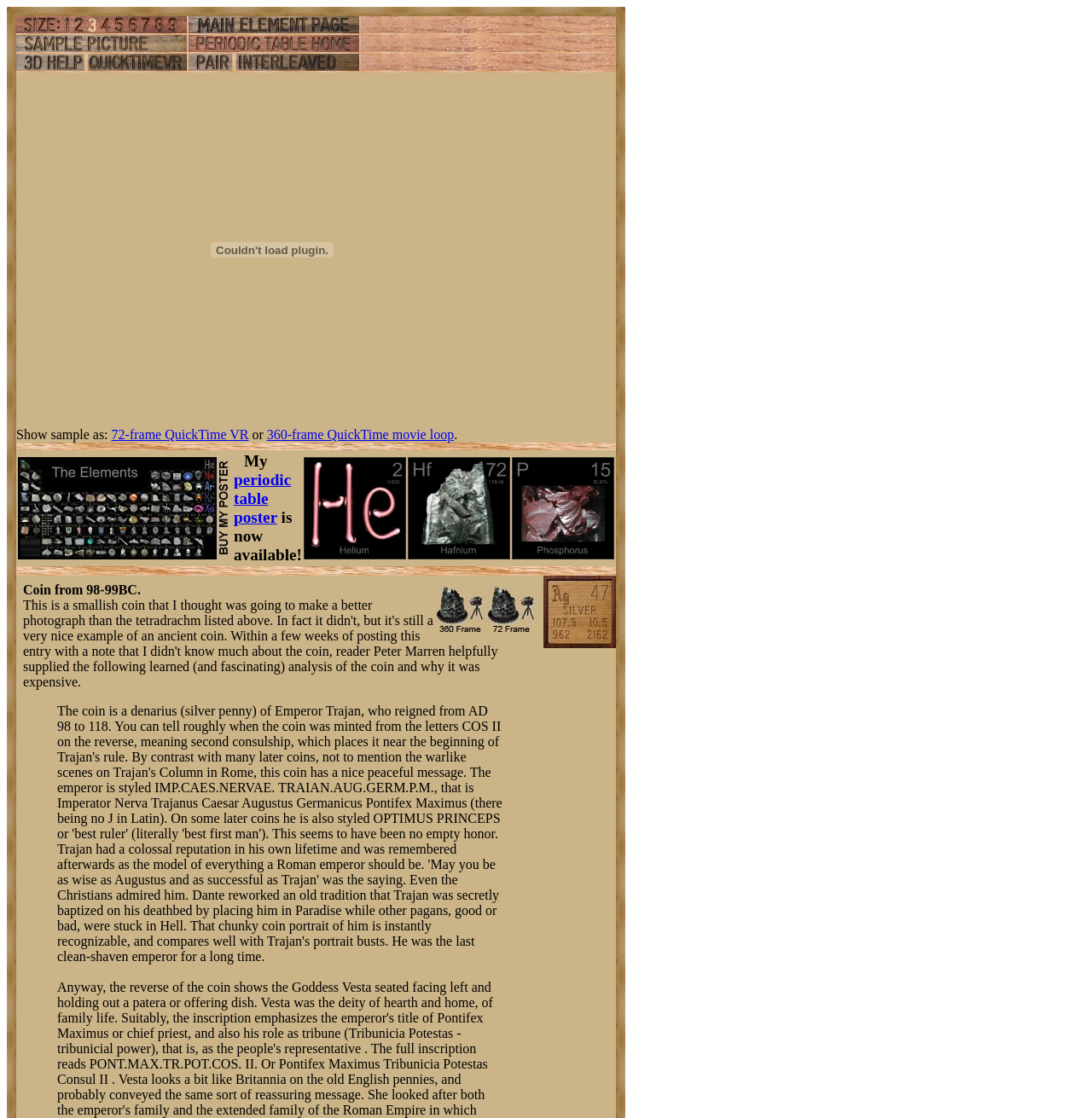What is the format of the QuickTime movie loop?
Answer the question based on the image using a single word or a brief phrase.

360-frame